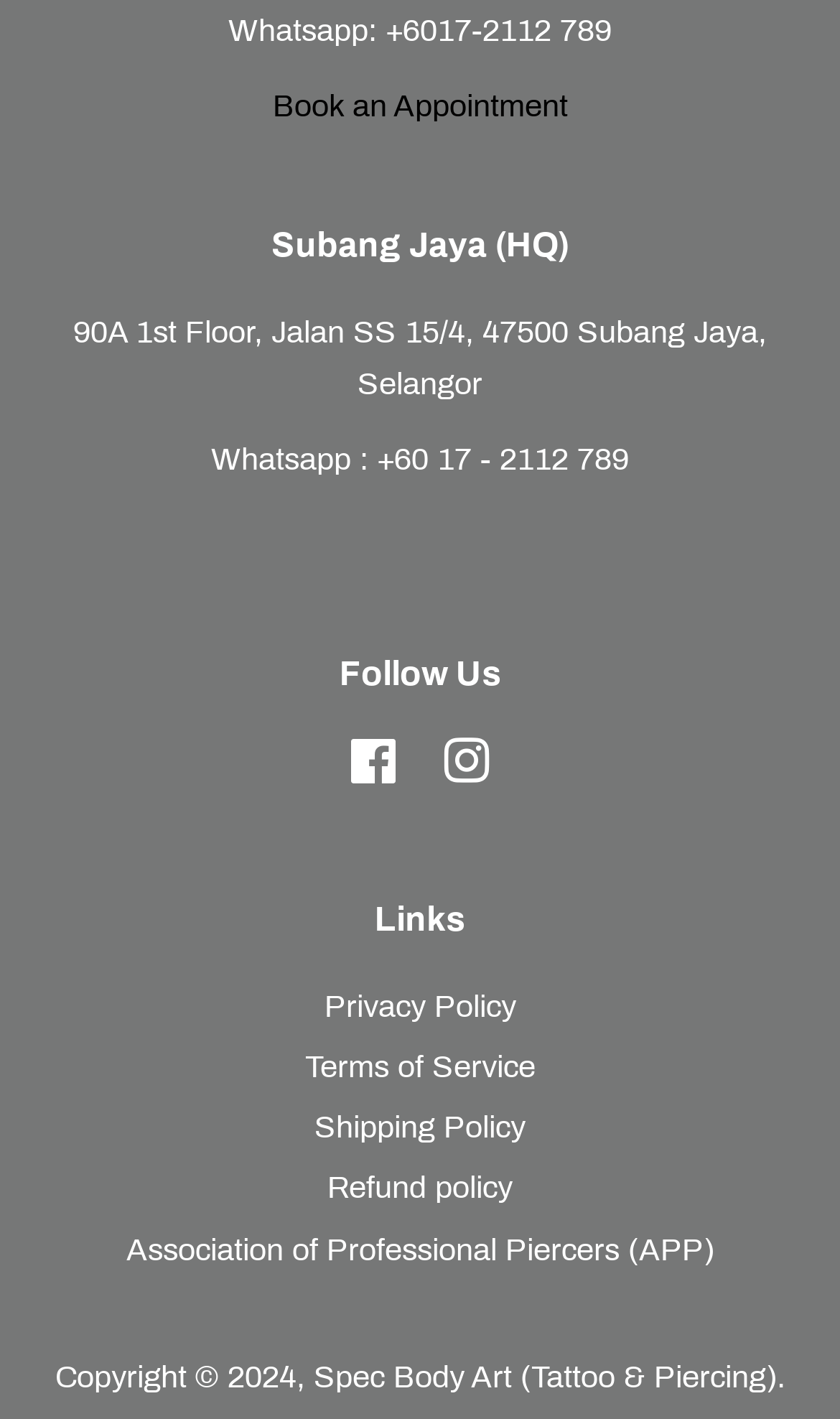Using the information shown in the image, answer the question with as much detail as possible: What is the link to the Association of Professional Piercers (APP)?

The link to the Association of Professional Piercers (APP) can be found in the 'Links' section of the webpage, where it is listed as one of the available links.